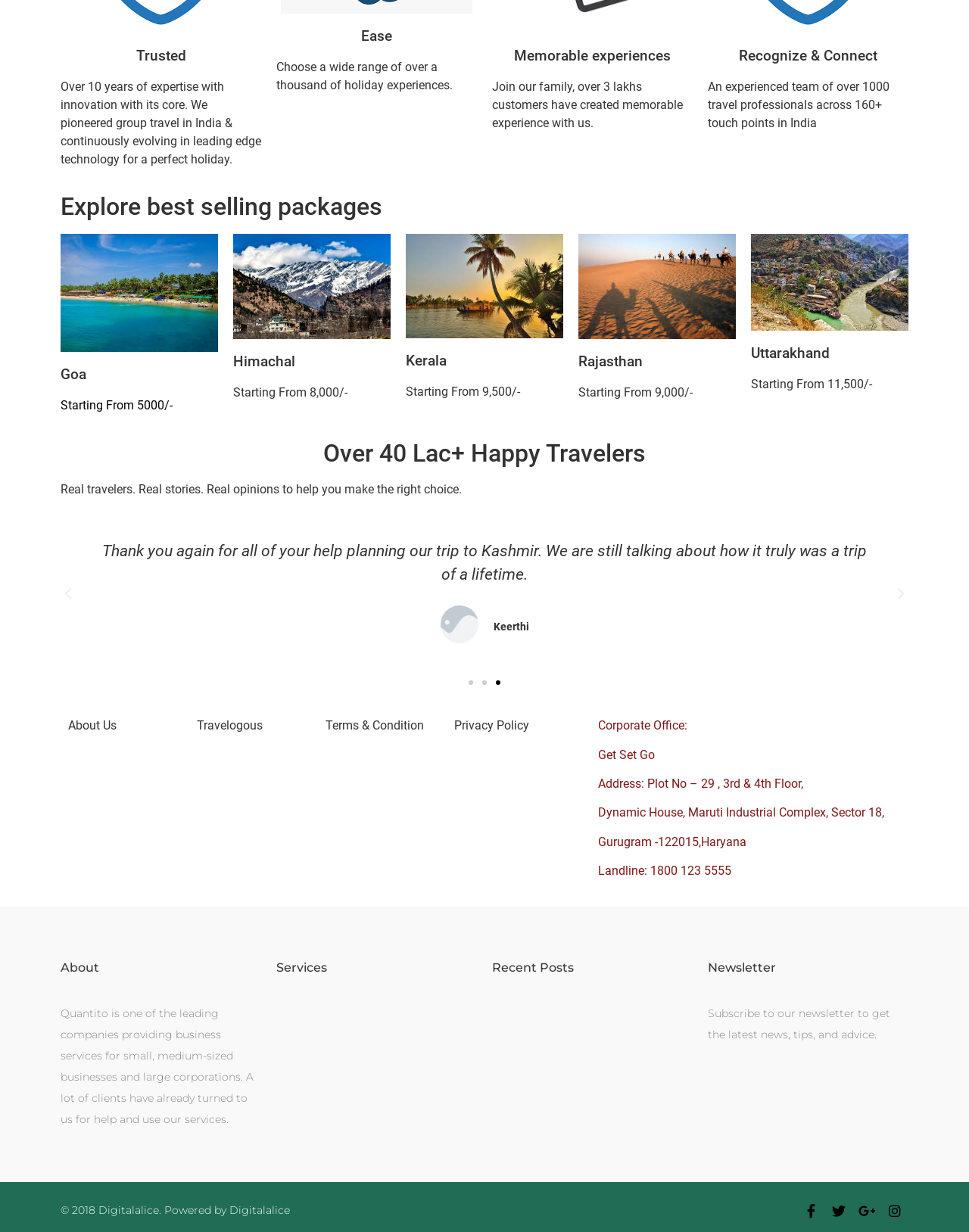Could you please study the image and provide a detailed answer to the question:
How many touch points does the company have in India?

The static text 'An experienced team of over 1000 travel professionals across 160+ touch points in India' indicates that the company has more than 160 touch points in India.